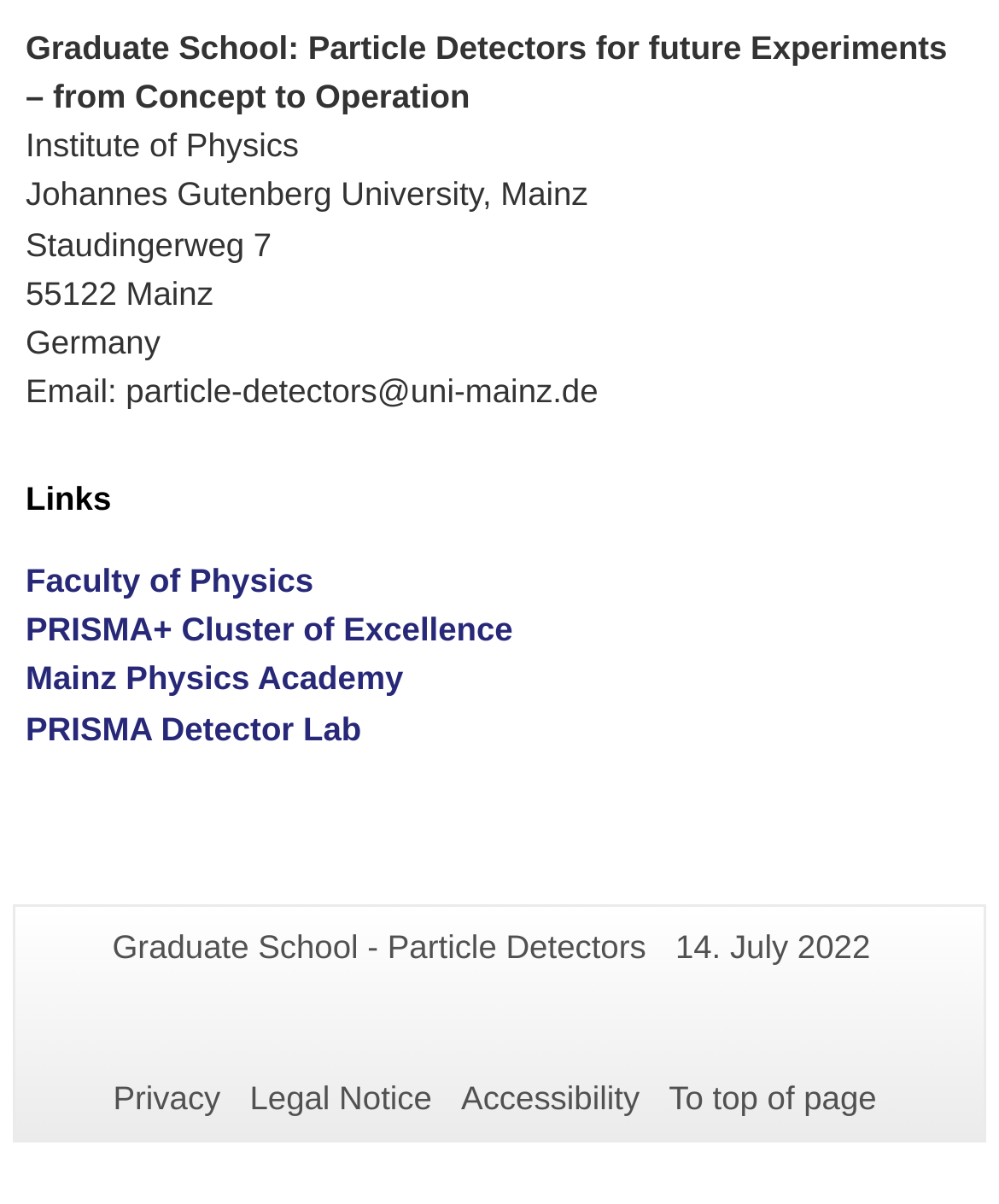Using the webpage screenshot, locate the HTML element that fits the following description and provide its bounding box: "To top of page".

[0.67, 0.895, 0.878, 0.927]